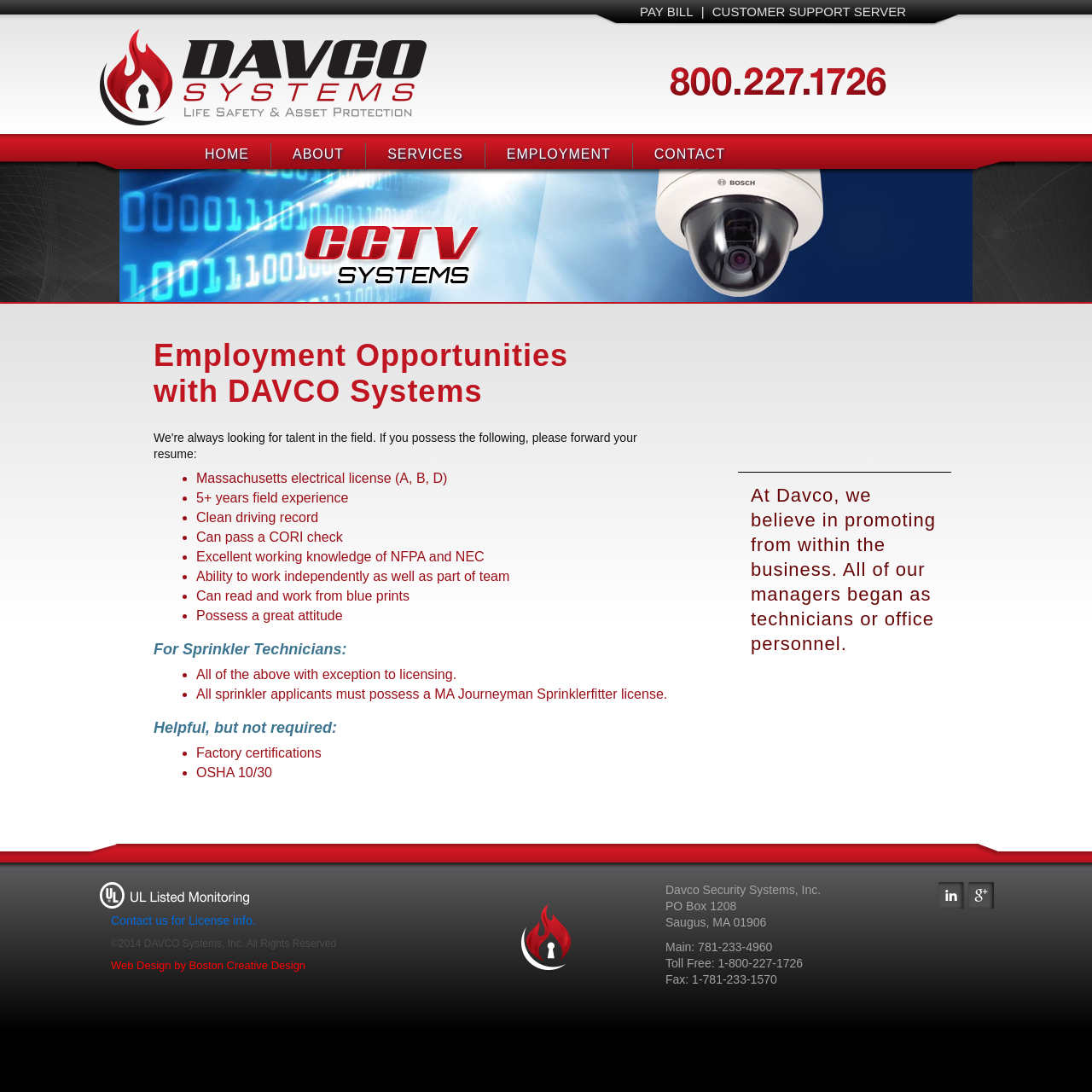Deliver a detailed narrative of the webpage's visual and textual elements.

The webpage is about DAVCO Systems, a company that provides security systems, alarm monitoring, and other services. At the top of the page, there are several links, including "PAY BILL", "CUSTOMER SUPPORT SERVER", and a phone number to call for security systems and alarm monitoring. Below these links, there is a banner image that reads "Fire Alarms, Safety, Asset Protection, CCTV | Saugus, MA".

The main content of the page is divided into sections. The first section is about employment opportunities with DAVCO Systems, with a heading that reads "Employment Opportunities with DAVCO Systems". Below this heading, there is a paragraph of text that describes the company's approach to promoting from within.

The next section lists the requirements for employment, including a Massachusetts electrical license, 5+ years of field experience, a clean driving record, and the ability to pass a CORI check. There are also several other requirements listed, including excellent working knowledge of NFPA and NEC, the ability to work independently and as part of a team, and a great attitude.

Following this section, there is a heading that reads "For Sprinkler Technicians:", which lists similar requirements, with the exception of licensing. There is also a section that lists helpful but not required certifications, including factory certifications and OSHA 10/30.

At the bottom of the page, there is a section with the company's contact information, including a mailing address, phone numbers, and a fax number. There is also a link to contact the company for license information and a copyright notice that reads "©2014 DAVCO Systems, Inc. All Rights Reserved". Finally, there is a link to the company's web design provider, Boston Creative Design.